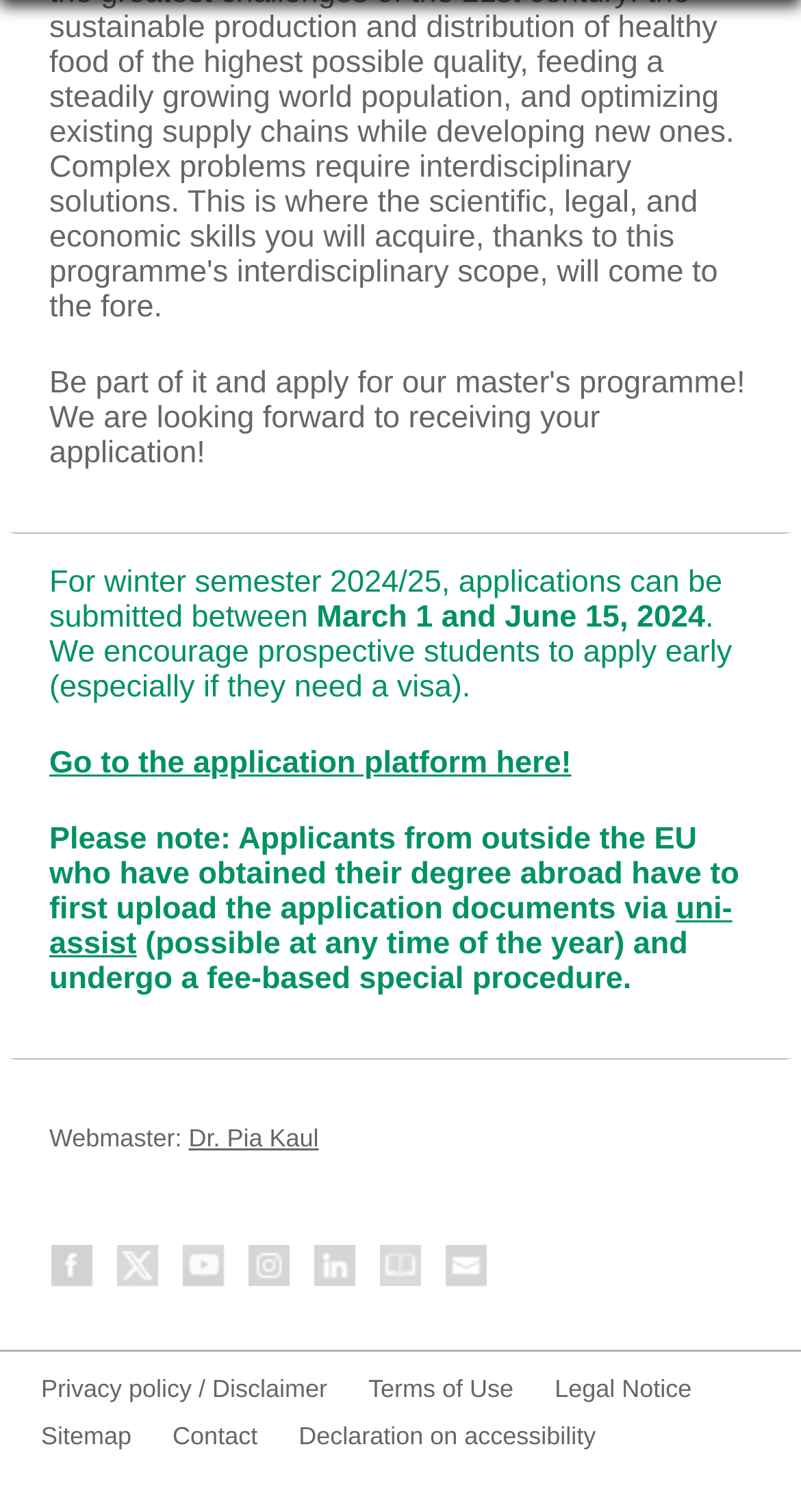Provide the bounding box coordinates of the area you need to click to execute the following instruction: "Go to the application platform".

[0.062, 0.493, 0.713, 0.516]